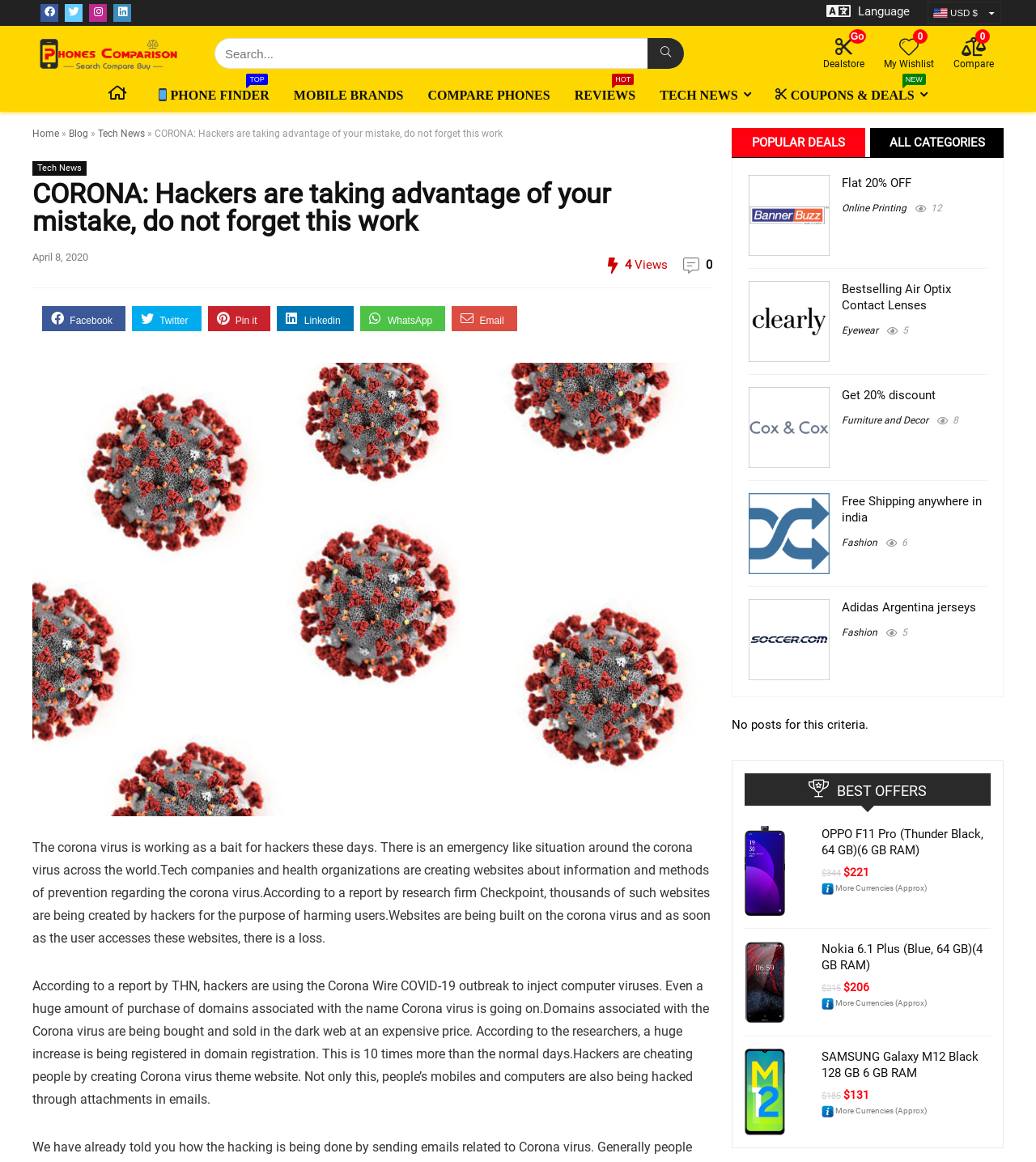Please provide the bounding box coordinates in the format (top-left x, top-left y, bottom-right x, bottom-right y). Remember, all values are floating point numbers between 0 and 1. What is the bounding box coordinate of the region described as: aria-label="Email address" name="contact[email]" placeholder="Email address"

None